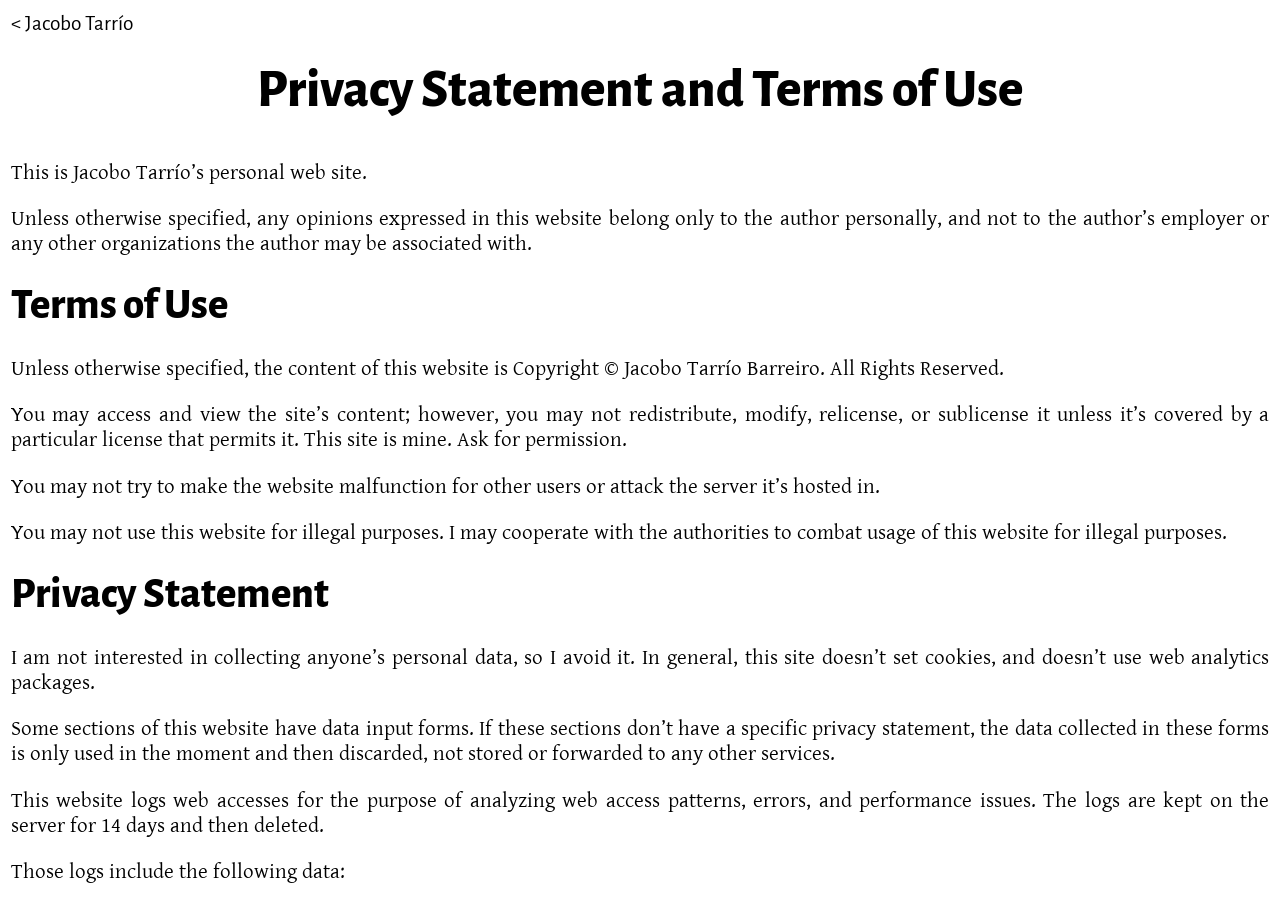What is the purpose of logging web accesses?
Look at the image and provide a short answer using one word or a phrase.

Analyzing web access patterns